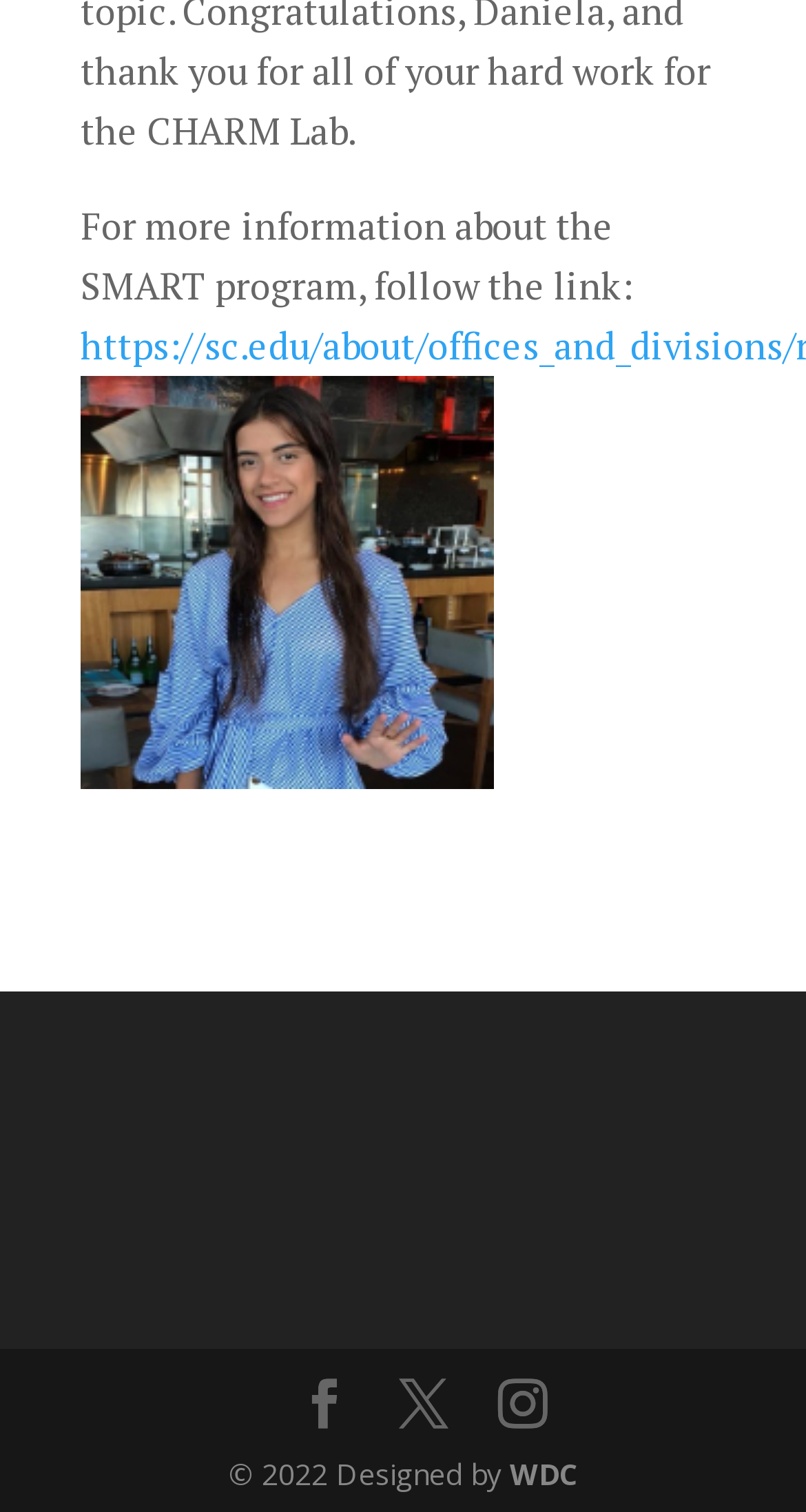Answer the question below in one word or phrase:
What is the copyright year of the webpage?

2022